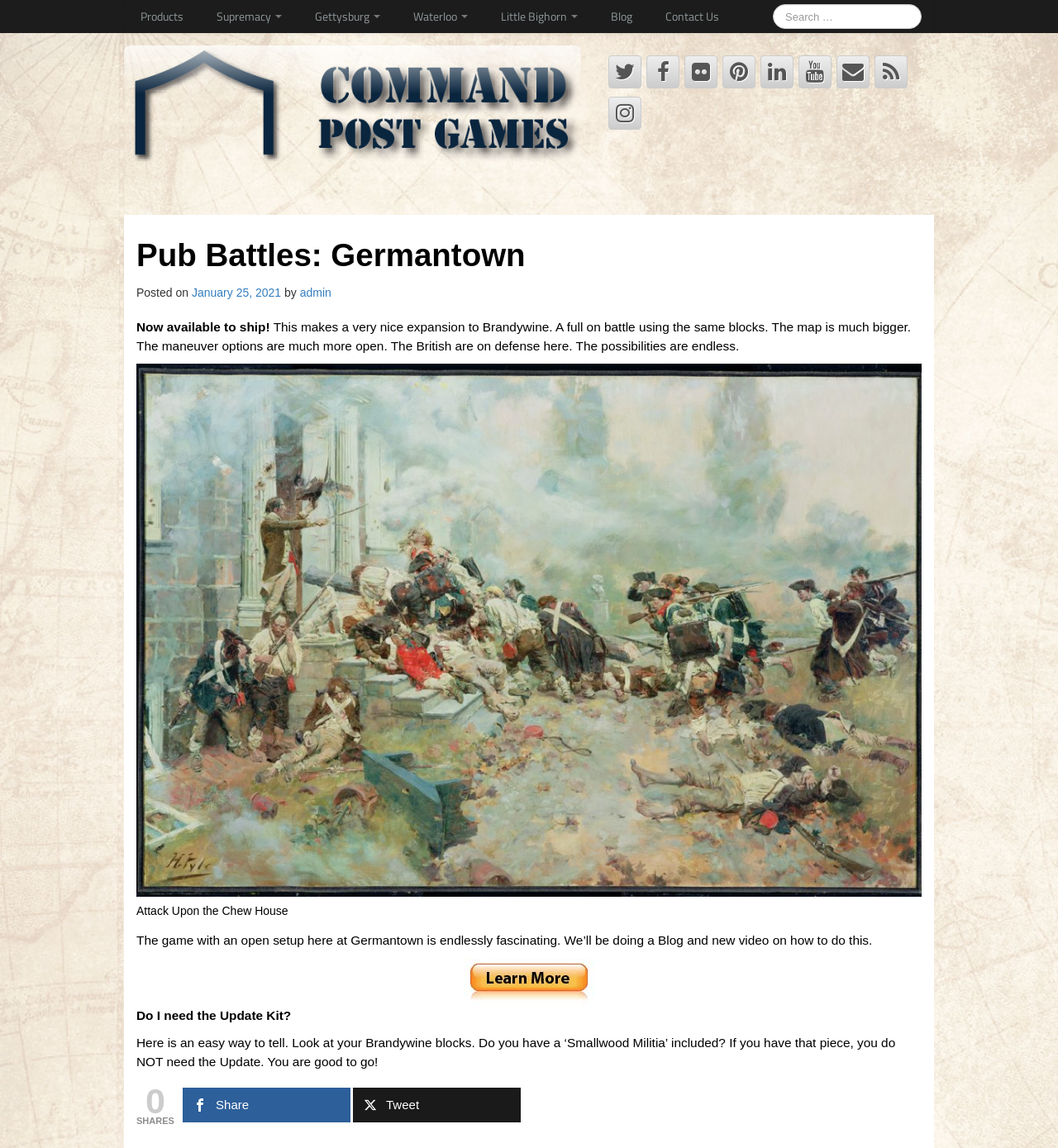Determine the bounding box of the UI component based on this description: "Little Bighorn". The bounding box coordinates should be four float values between 0 and 1, i.e., [left, top, right, bottom].

[0.458, 0.0, 0.562, 0.029]